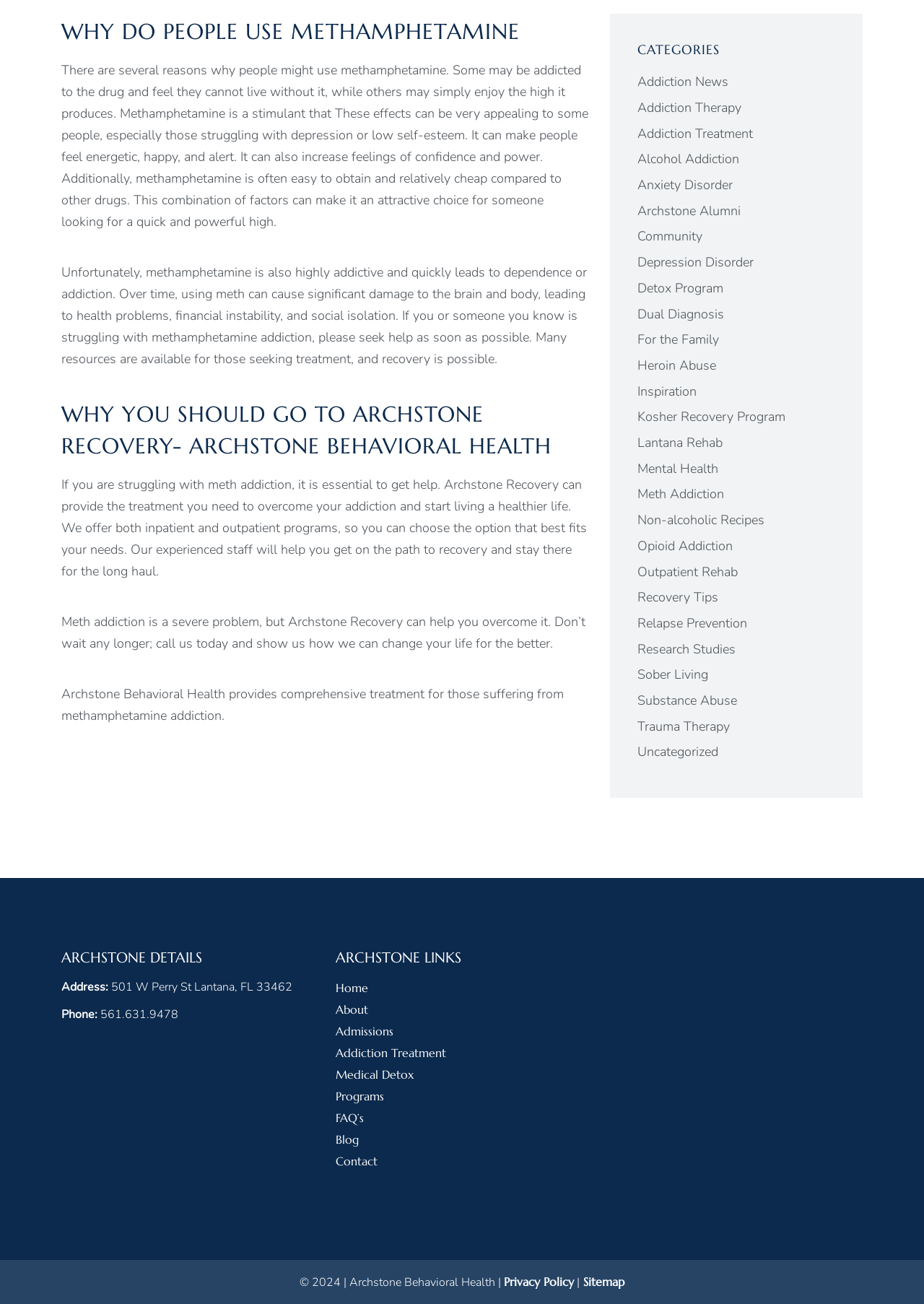Please provide the bounding box coordinate of the region that matches the element description: Dual Diagnosis. Coordinates should be in the format (top-left x, top-left y, bottom-right x, bottom-right y) and all values should be between 0 and 1.

[0.69, 0.234, 0.784, 0.247]